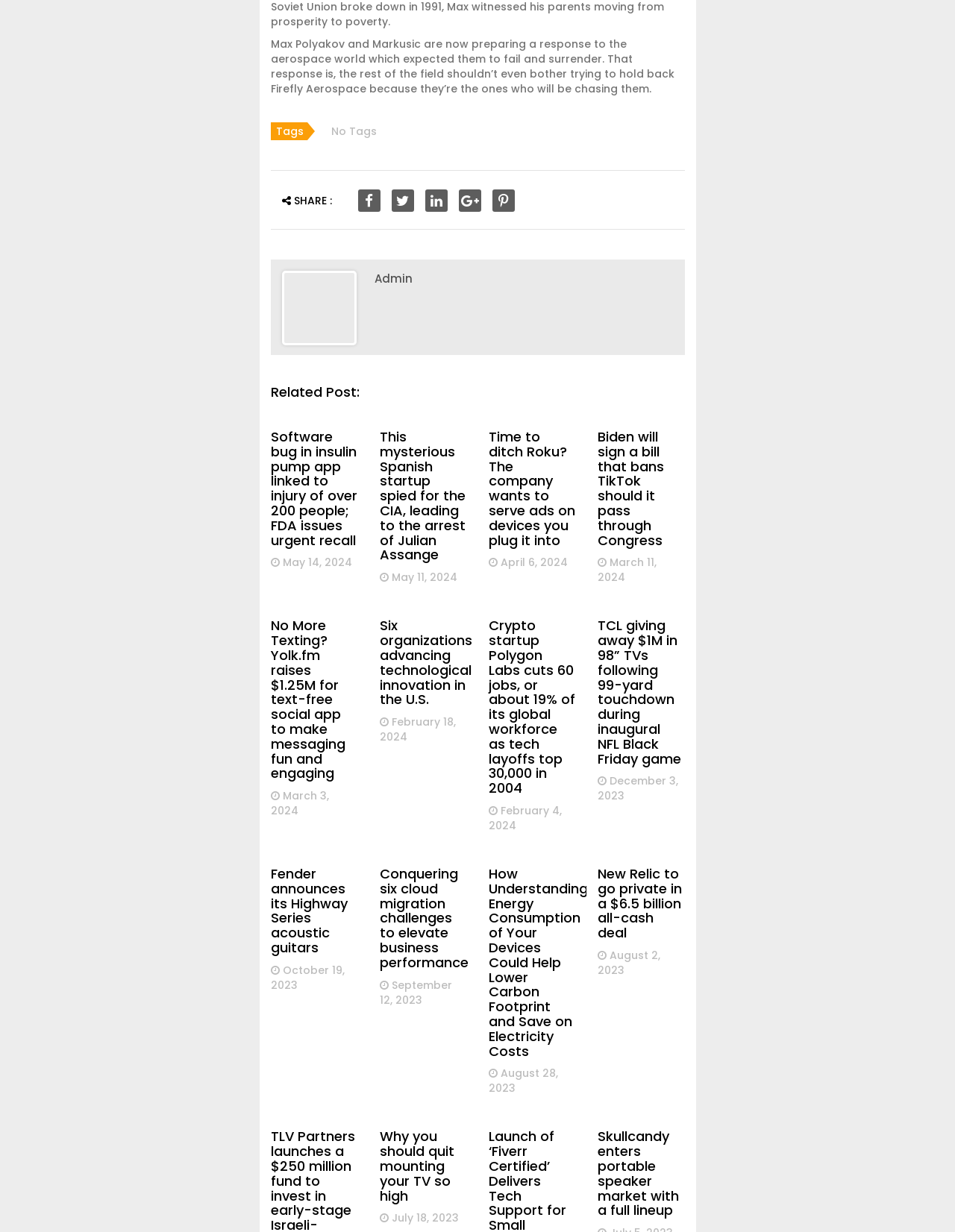What is the topic of the article at the top of the page?
Using the image as a reference, answer with just one word or a short phrase.

Firefly Aerospace